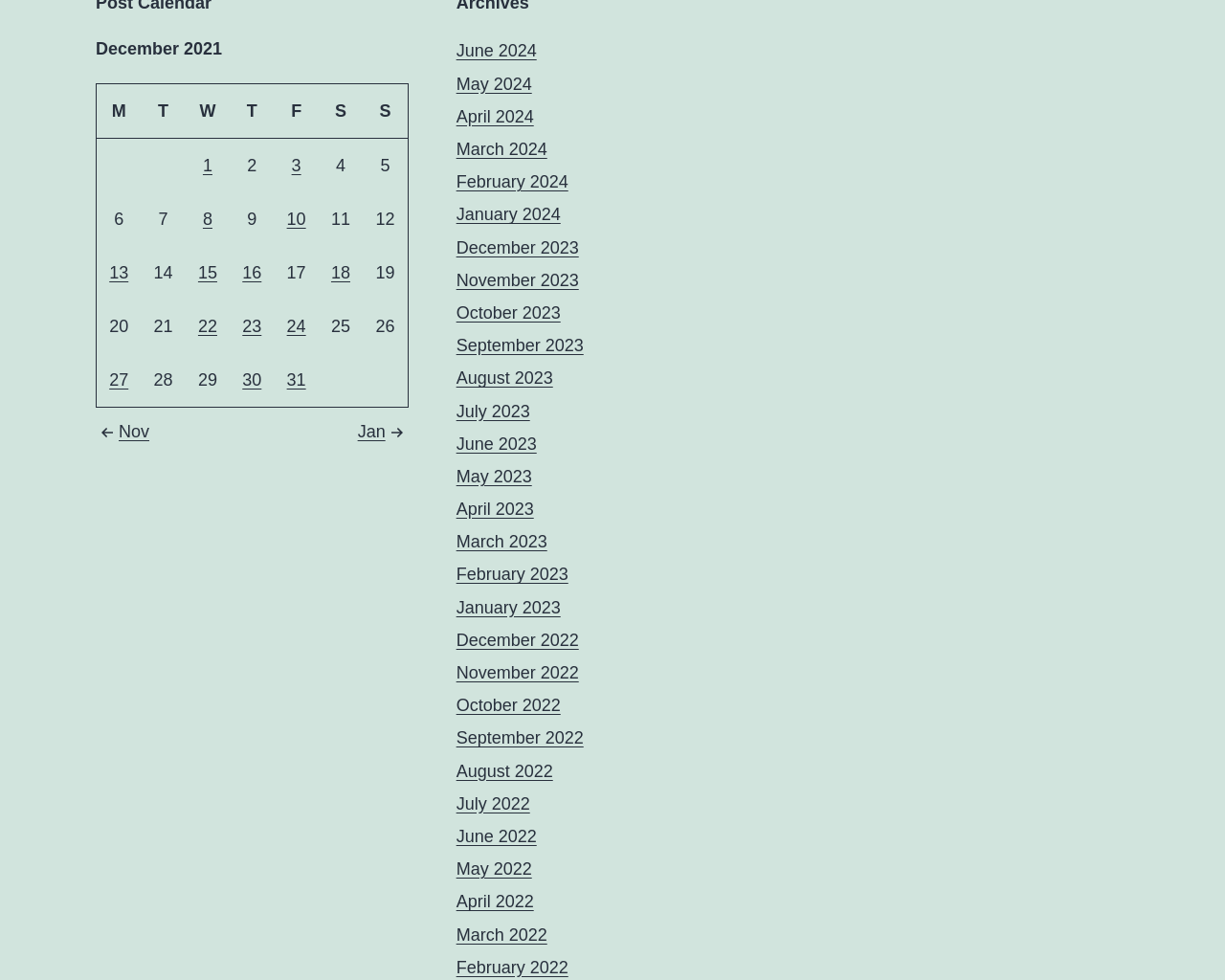Please locate the clickable area by providing the bounding box coordinates to follow this instruction: "Go to January".

[0.292, 0.431, 0.333, 0.45]